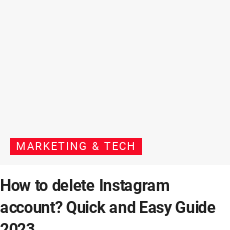Please answer the following question using a single word or phrase: 
What is the focus of the content?

Technology and marketing